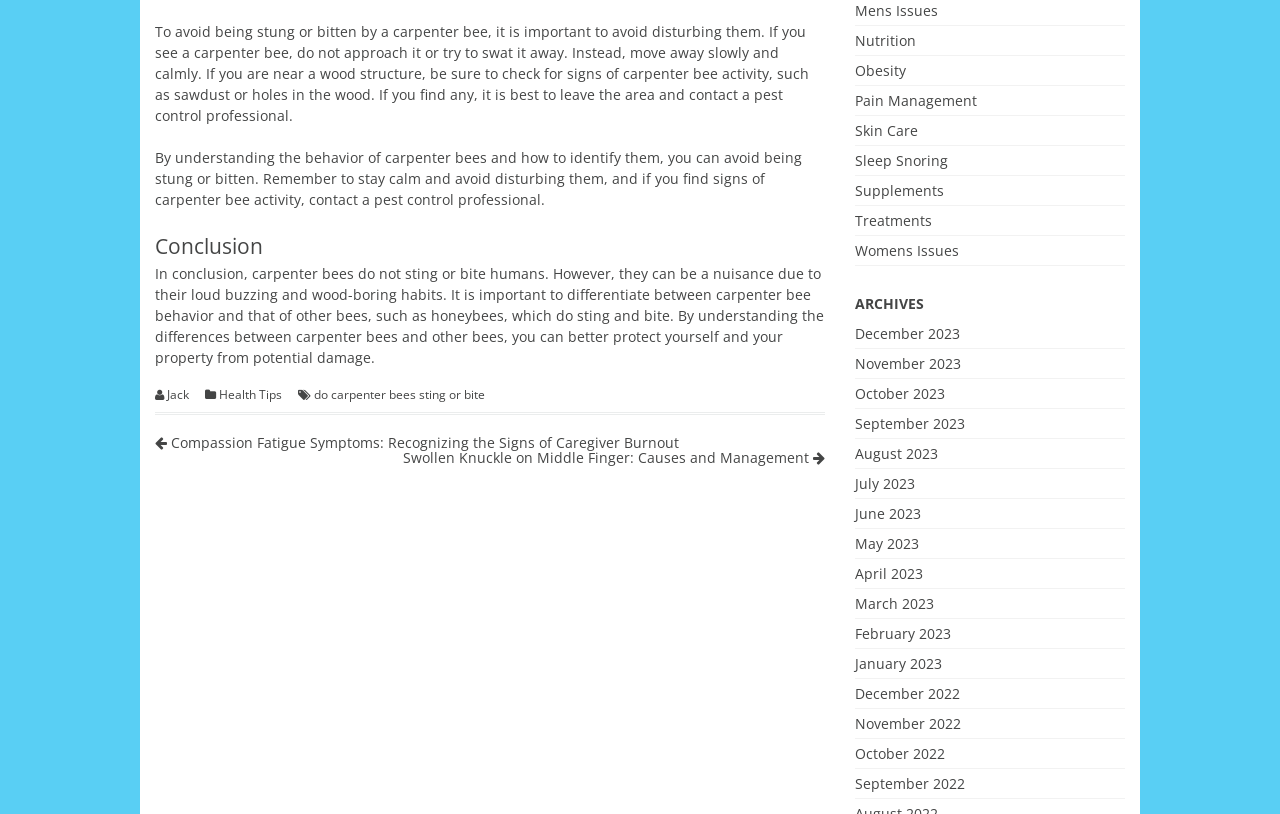Please identify the bounding box coordinates of the area that needs to be clicked to follow this instruction: "Learn about do carpenter bees sting or bite".

[0.245, 0.476, 0.382, 0.493]